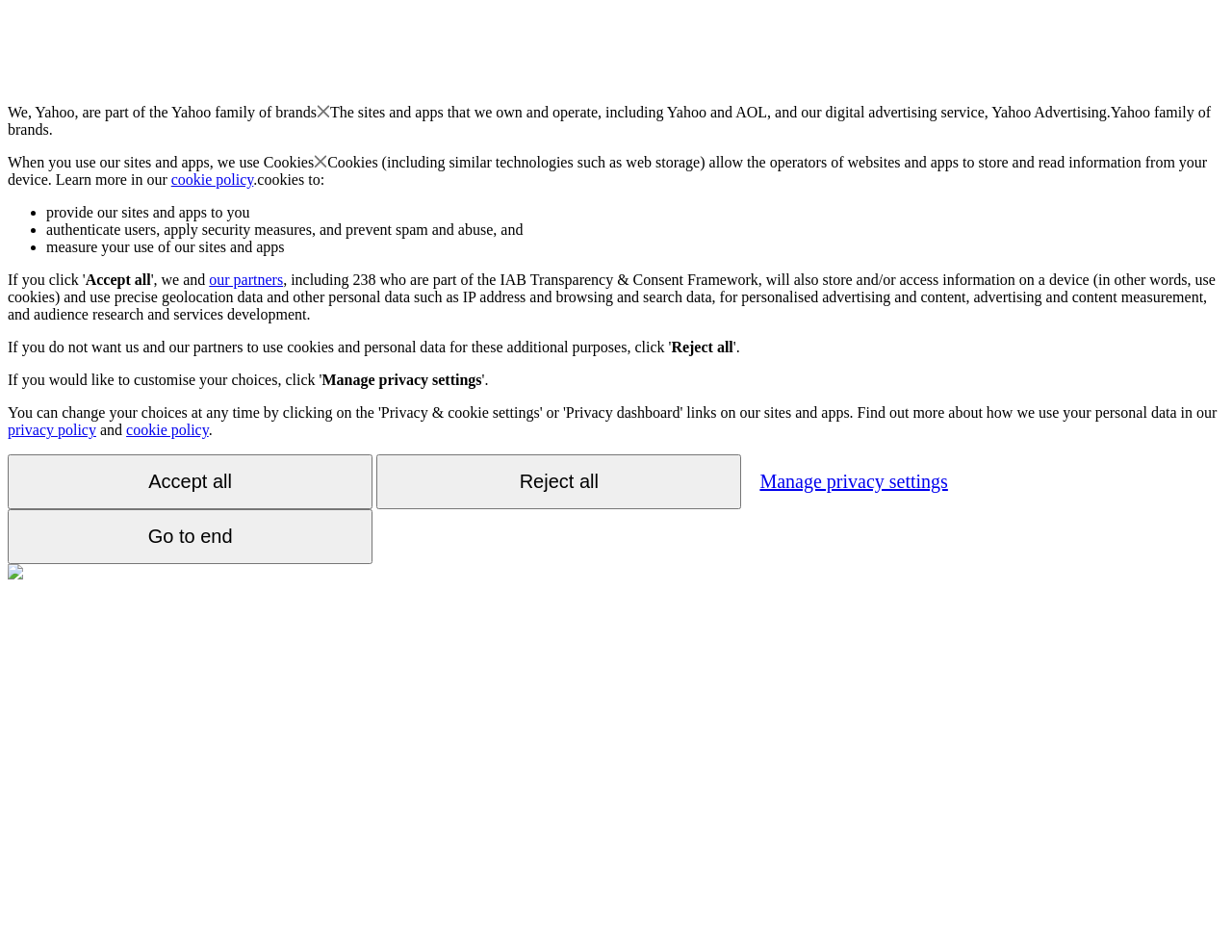Predict the bounding box coordinates of the UI element that matches this description: "cookie policy". The coordinates should be in the format [left, top, right, bottom] with each value between 0 and 1.

[0.102, 0.443, 0.169, 0.46]